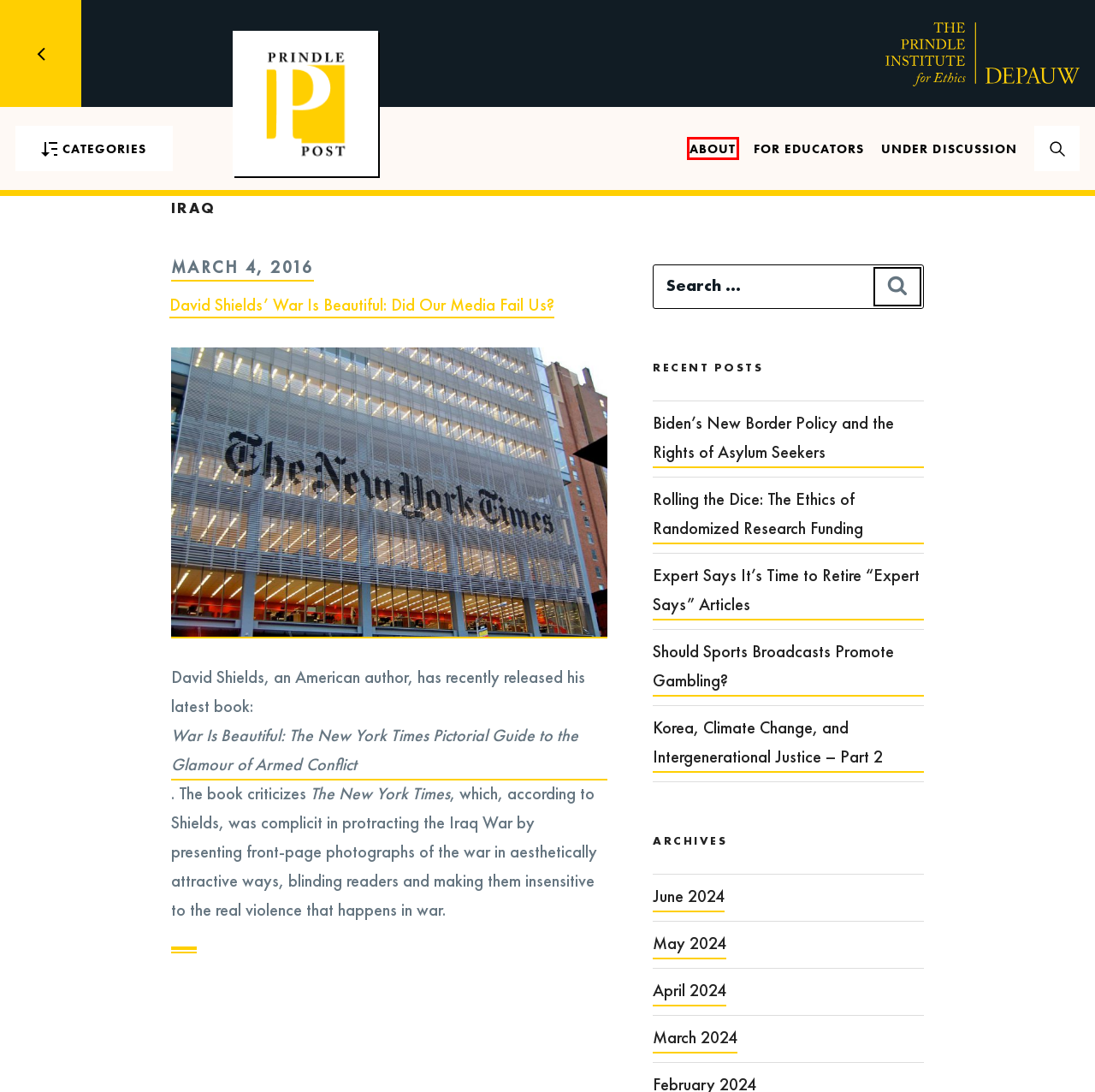Analyze the webpage screenshot with a red bounding box highlighting a UI element. Select the description that best matches the new webpage after clicking the highlighted element. Here are the options:
A. About The Prindle Post - The Prindle Institute for Ethics
B. For Educators - The Prindle Institute for Ethics
C. May 2024 - The Prindle Institute for Ethics
D. Korea, Climate Change, and Intergenerational Justice – Part 2 - The Prindle Institute for Ethics
E. Under Discussion - The Prindle Institute for Ethics
F. David Shields' War Is Beautiful: Did Our Media Fail Us? - The Prindle Institute for Ethics
G. March 2024 - The Prindle Institute for Ethics
H. Rolling the Dice: The Ethics of Randomized Research Funding - The Prindle Institute for Ethics

A